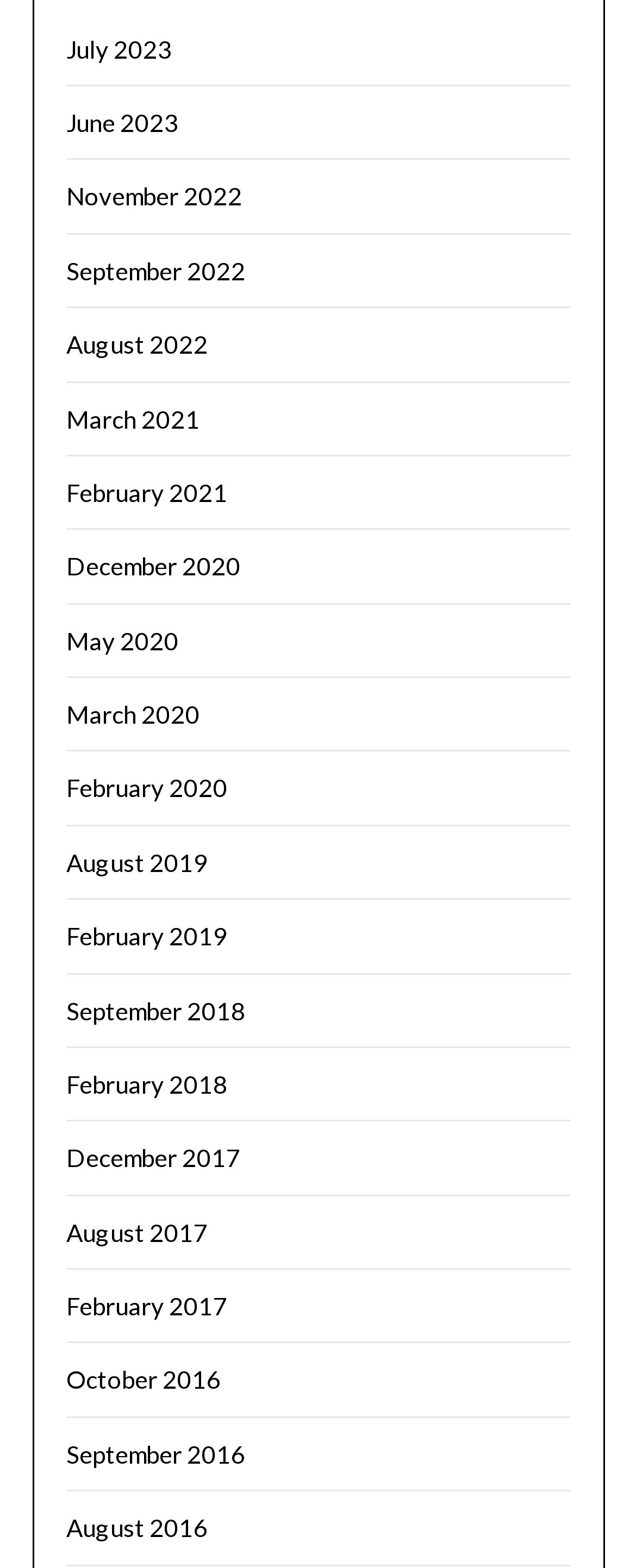Can you find the bounding box coordinates for the element to click on to achieve the instruction: "view June 2023"?

[0.104, 0.069, 0.281, 0.087]